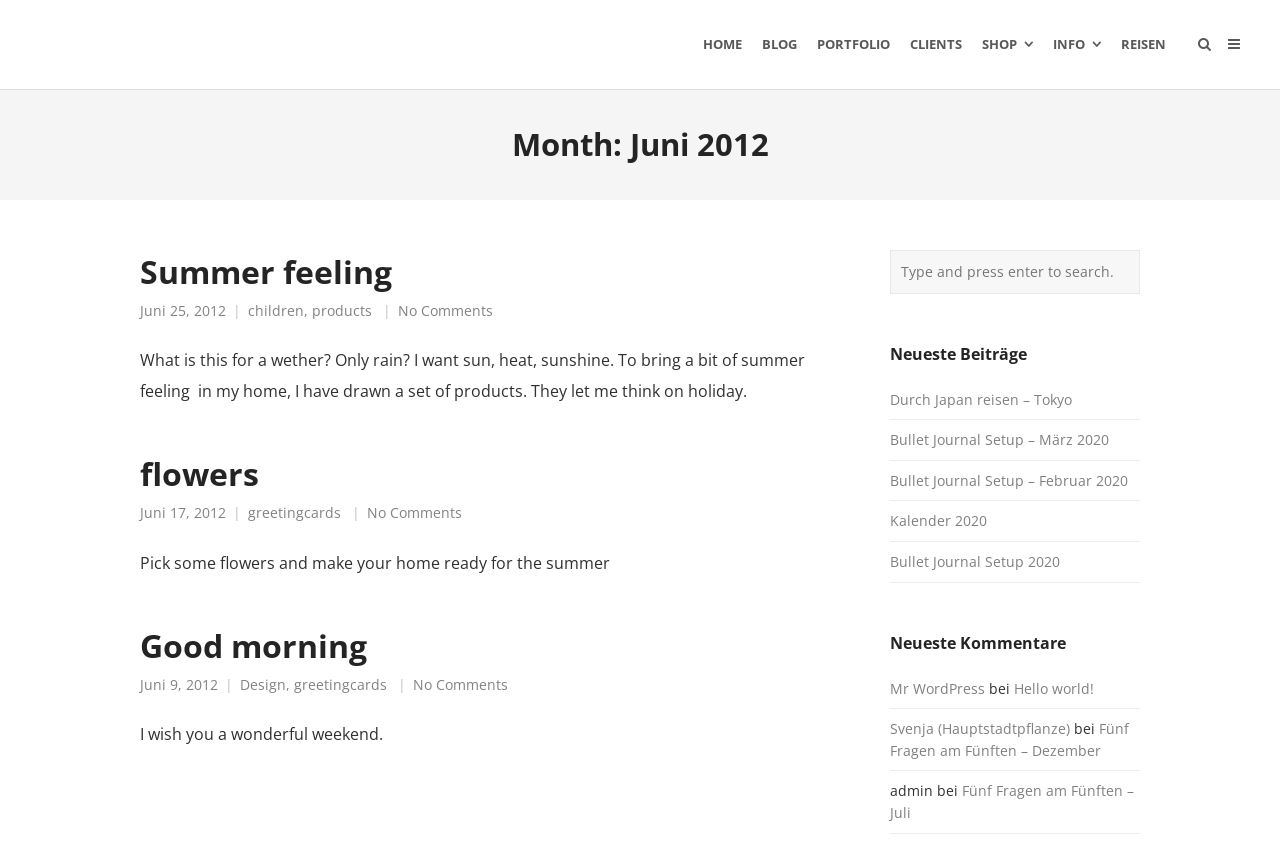Articulate a detailed summary of the webpage's content and design.

This webpage appears to be a blog or personal website, with a focus on sharing articles and thoughts. At the top, there is a heading that reads "Month: Juni 2012" and a link to "moreconfetti". 

Below the heading, there are three articles or blog posts, each with a heading, a date, and some links to related topics. The first article is titled "Summer feeling" and has a brief text about wanting sunshine and heat. The second article is titled "flowers" and talks about picking flowers to get ready for summer. The third article is titled "Good morning" and has a brief message wishing the reader a wonderful weekend.

To the right of the articles, there is a search box with a placeholder text "Type and press enter to search." Below the search box, there is a heading "Neueste Beiträge" (which means "Latest Posts" in German) followed by a list of links to recent blog posts. 

Further down, there is another heading "Neueste Kommentare" (which means "Latest Comments" in German) followed by a list of links to recent comments, including the names of the commenters and the titles of the posts they commented on.